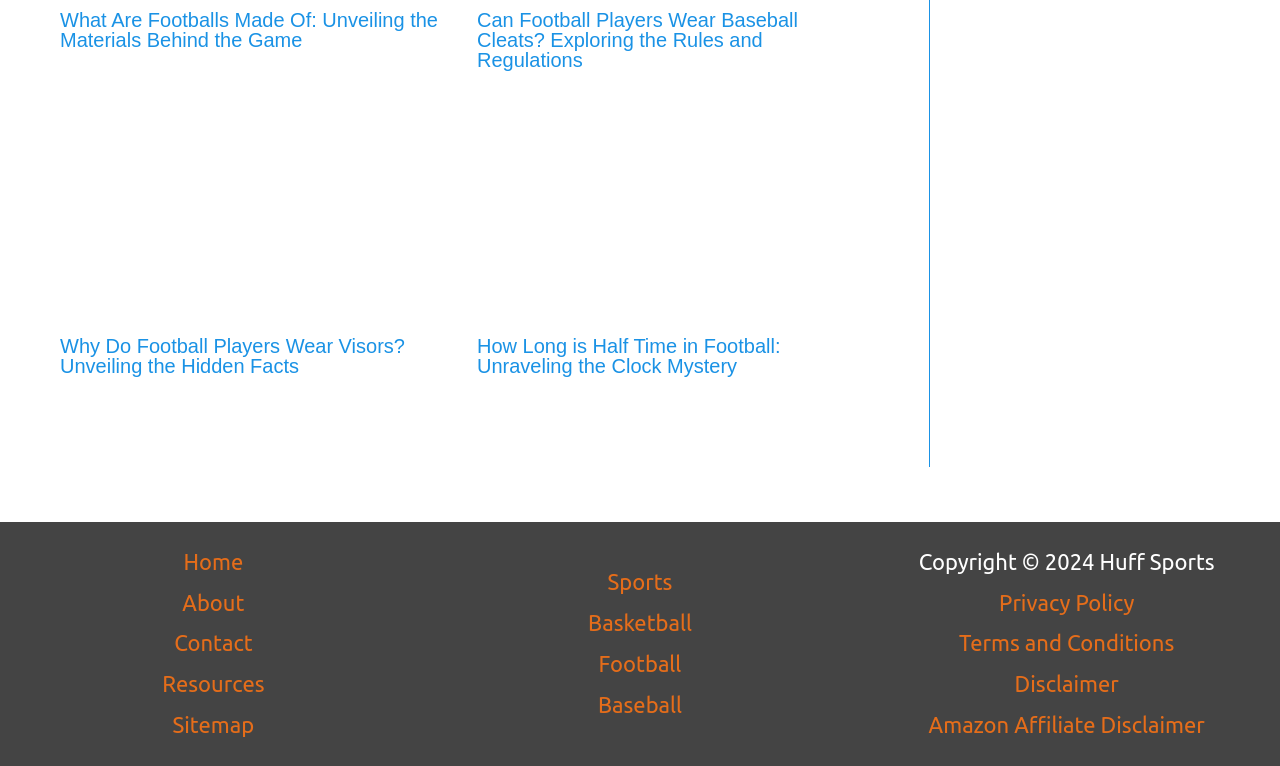Provide the bounding box coordinates for the area that should be clicked to complete the instruction: "Navigate to the Home page".

[0.143, 0.707, 0.19, 0.761]